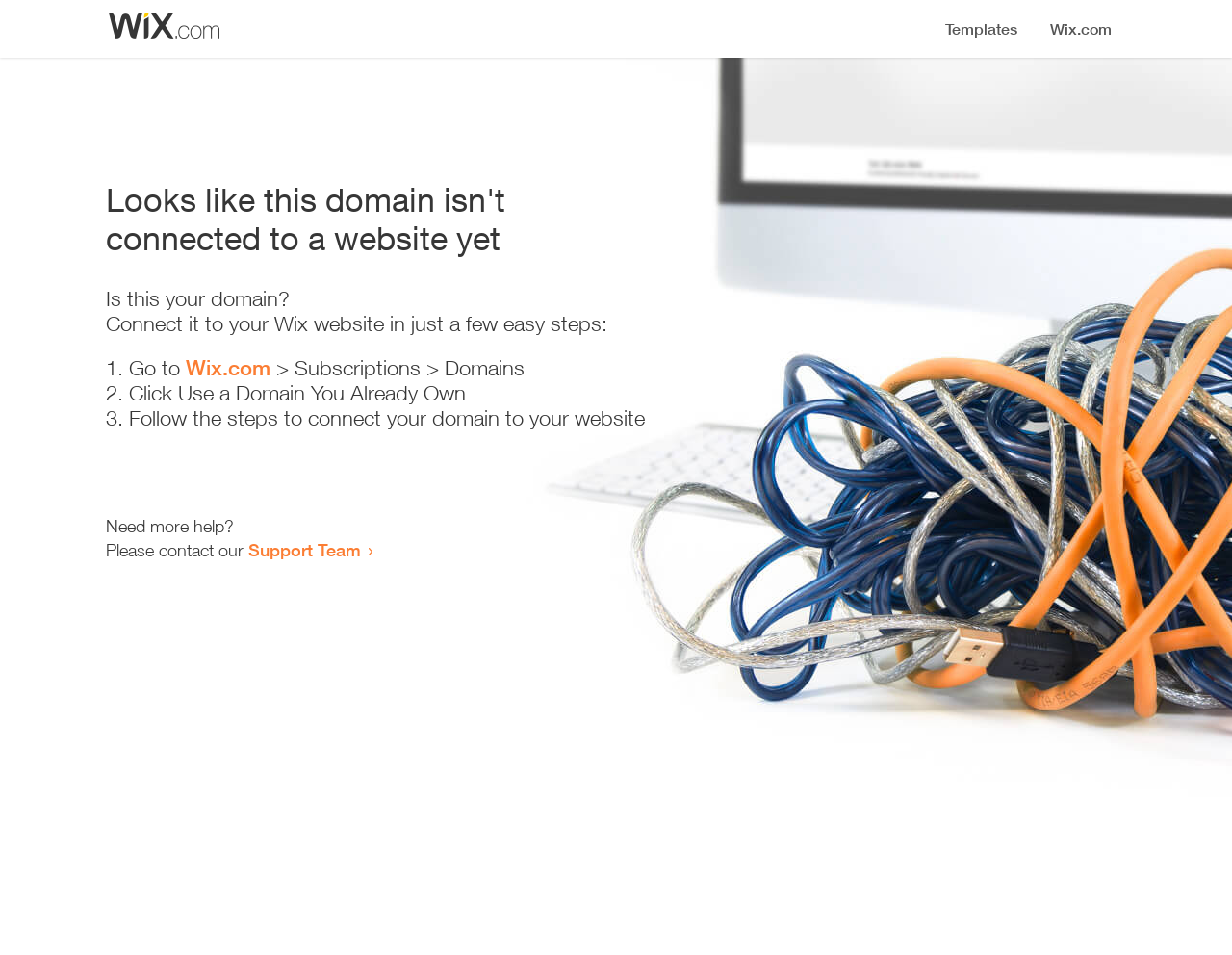Please find the bounding box coordinates in the format (top-left x, top-left y, bottom-right x, bottom-right y) for the given element description. Ensure the coordinates are floating point numbers between 0 and 1. Description: Support Team

[0.202, 0.565, 0.293, 0.587]